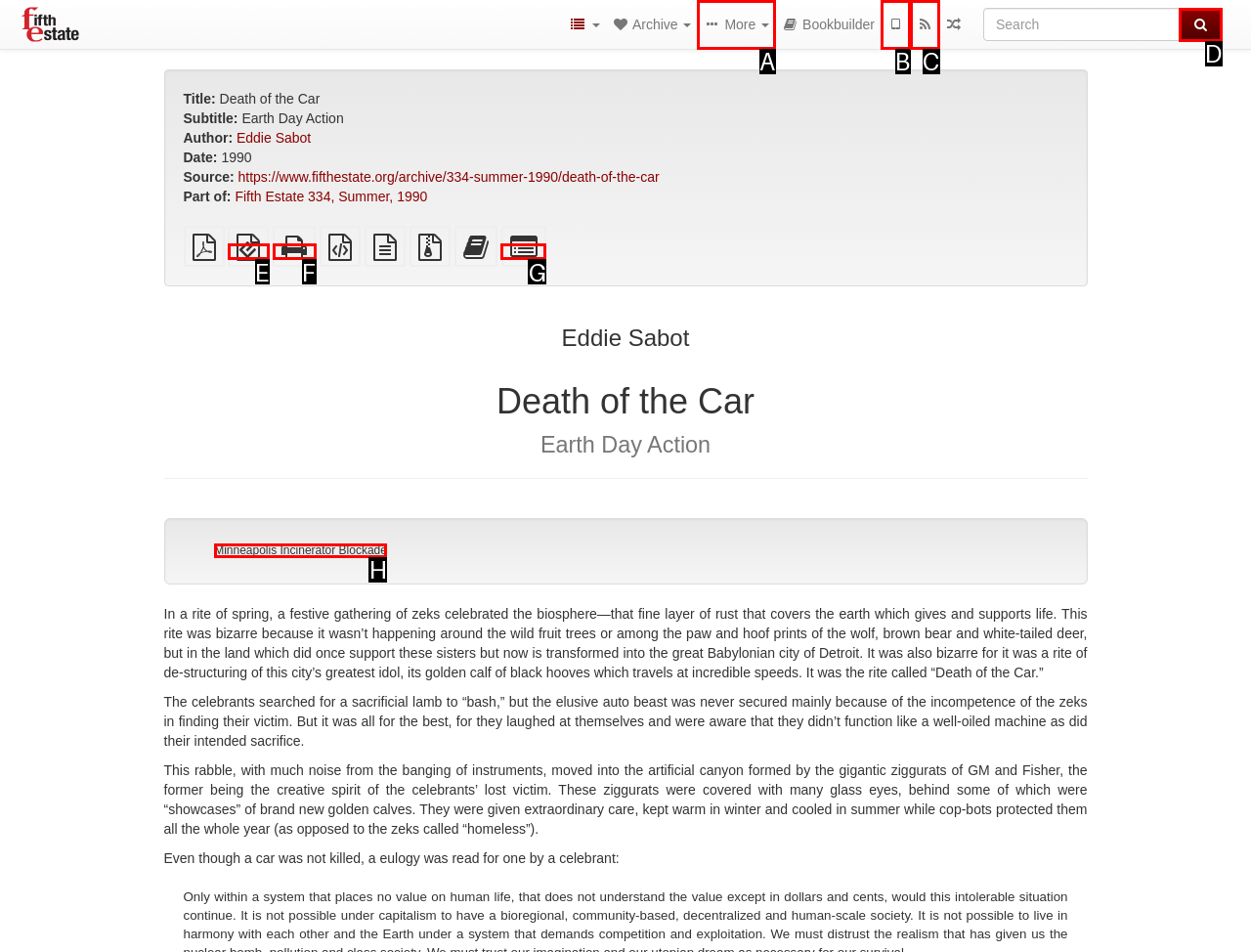Determine the HTML element that best aligns with the description: Video
Answer with the appropriate letter from the listed options.

None